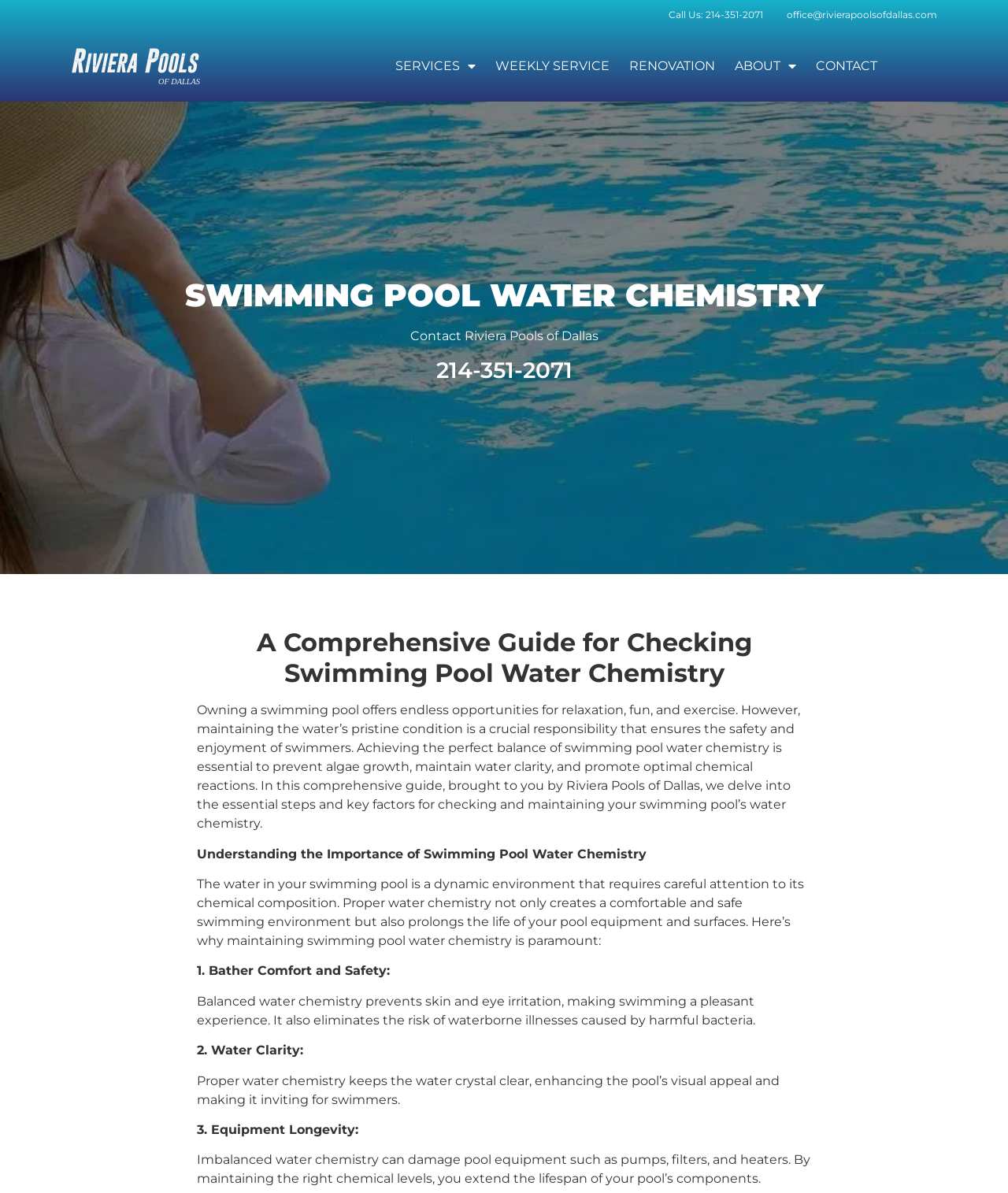Refer to the image and offer a detailed explanation in response to the question: What is the name of the company that provides this guide?

I found this information by looking at the top section of the webpage, where there is a logo and a link with the text 'Riviera Pools of Dallas Logo White 2'. This suggests that Riviera Pools of Dallas is the company that provides this guide.